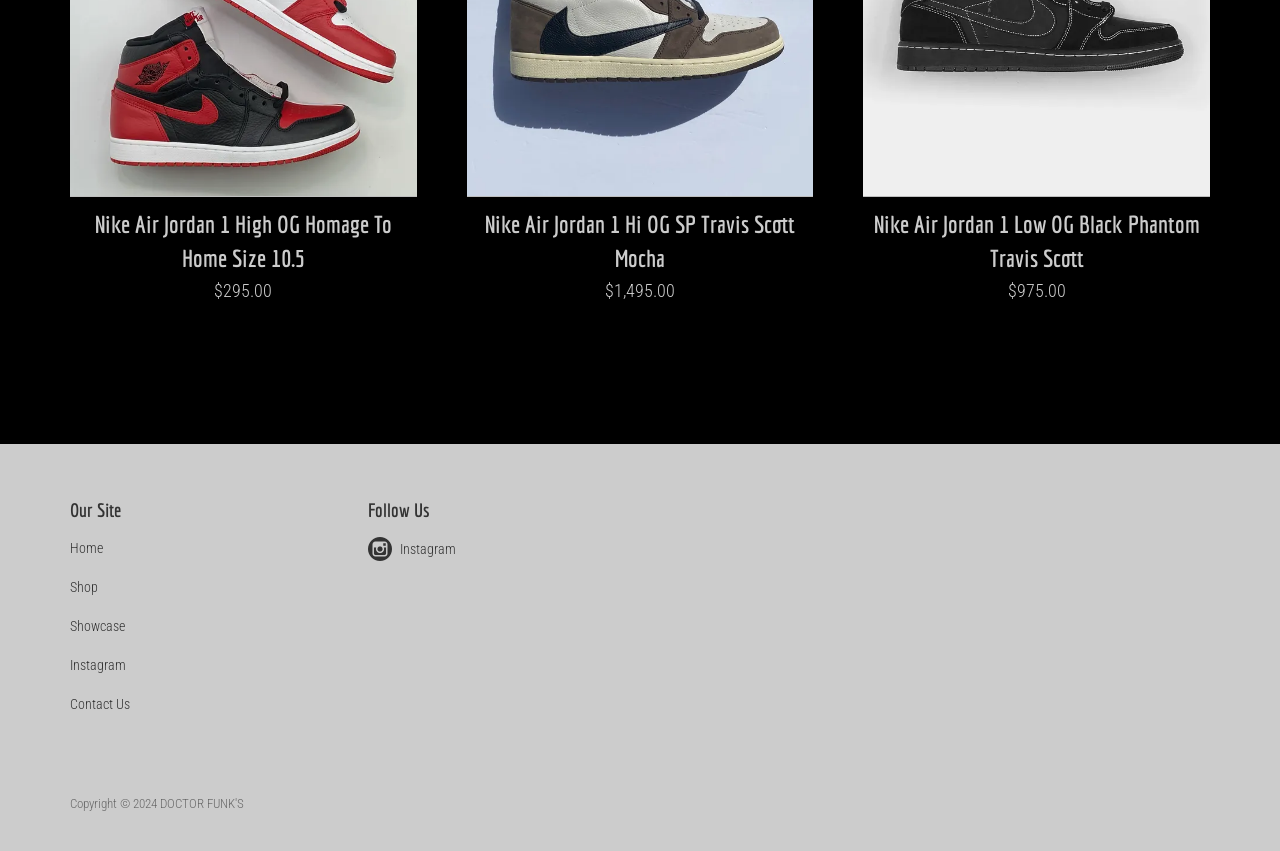Give a short answer to this question using one word or a phrase:
How many social media links are there?

2